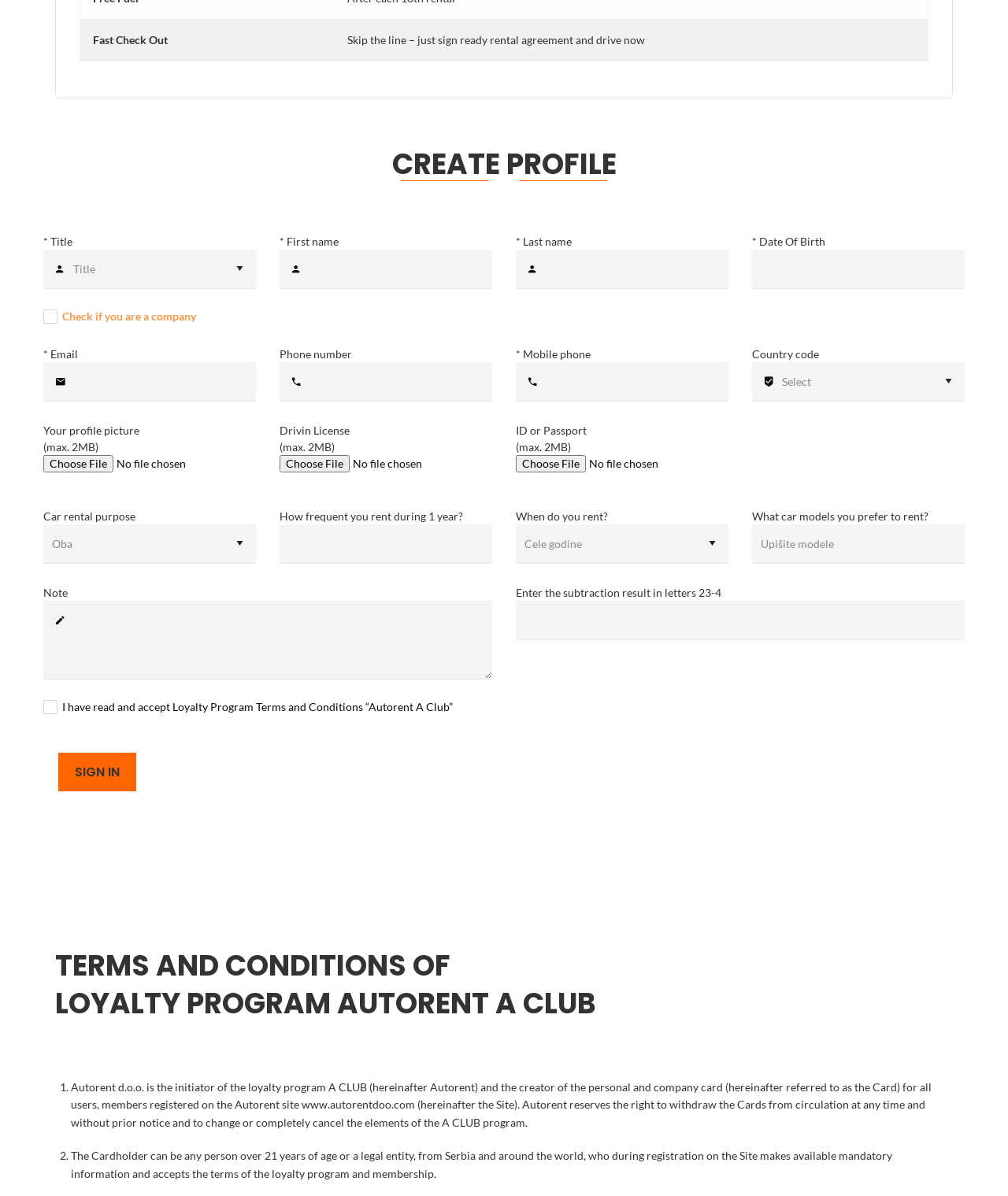Could you specify the bounding box coordinates for the clickable section to complete the following instruction: "Enter first name"?

[0.277, 0.221, 0.488, 0.254]